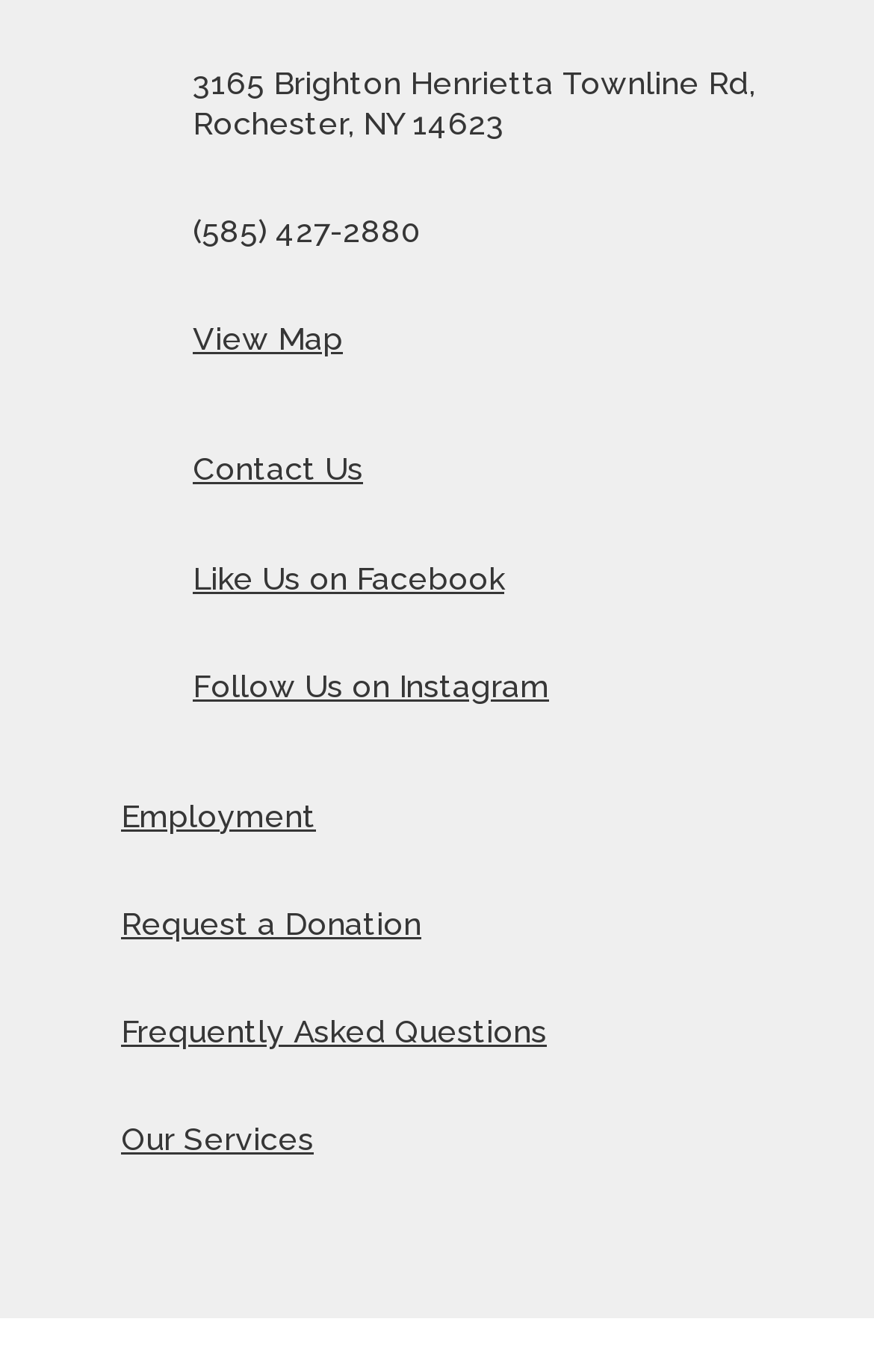Please find the bounding box coordinates of the element that must be clicked to perform the given instruction: "Contact Us". The coordinates should be four float numbers from 0 to 1, i.e., [left, top, right, bottom].

[0.221, 0.329, 0.415, 0.355]